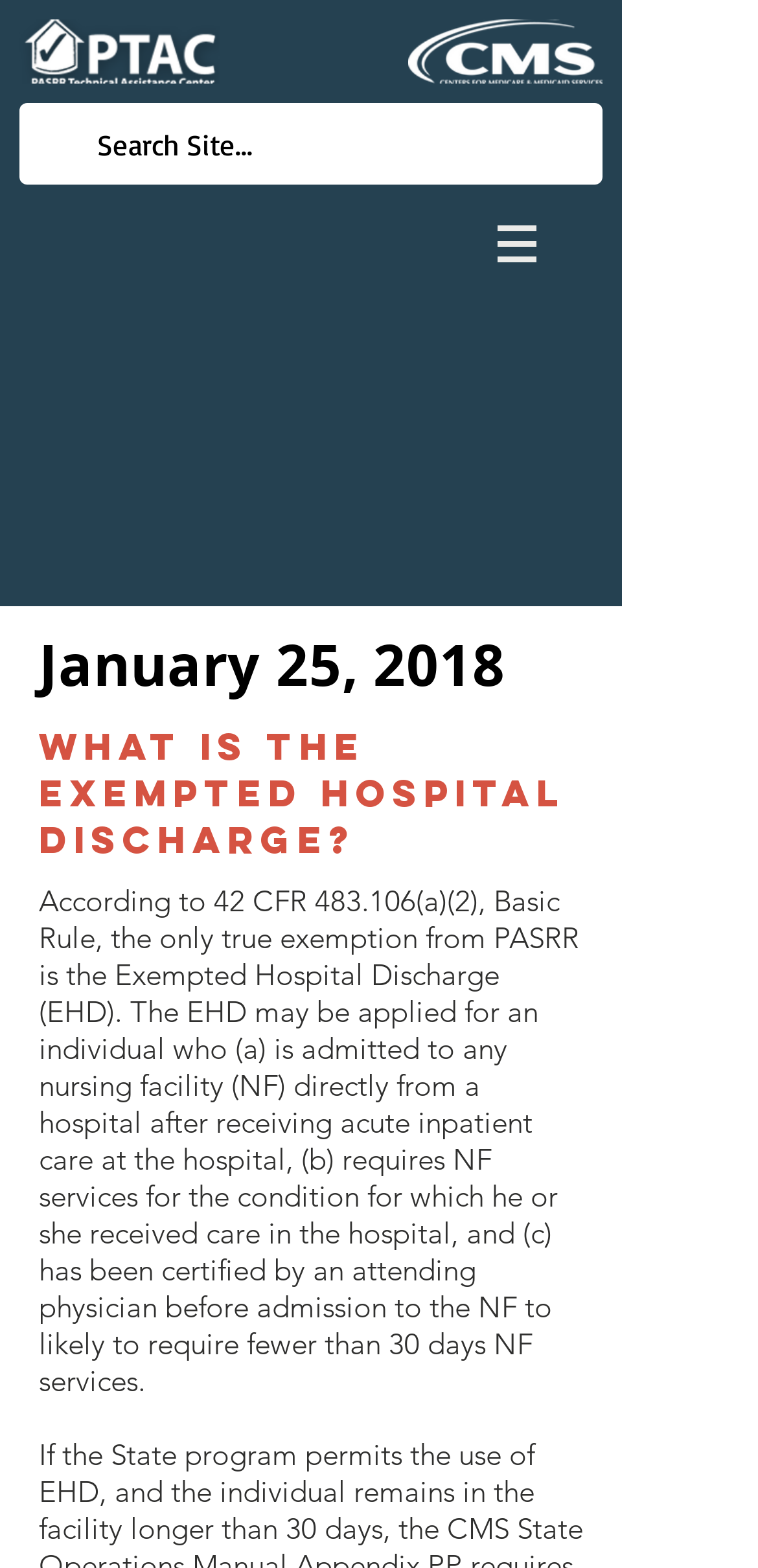Using the description "aria-label="Search Site..." name="q" placeholder="Search Site..."", locate and provide the bounding box of the UI element.

[0.128, 0.066, 0.697, 0.118]